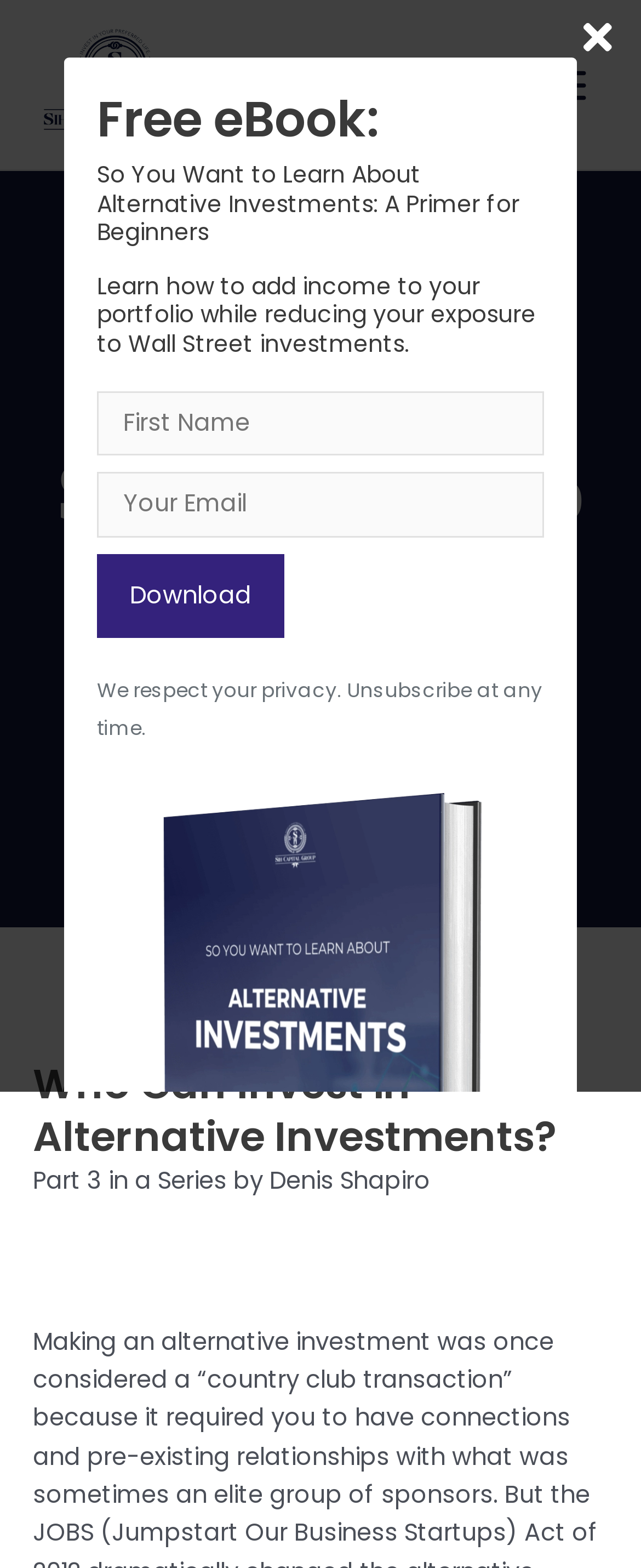Answer the question below in one word or phrase:
Who is the author of the article?

Denis Shapiro